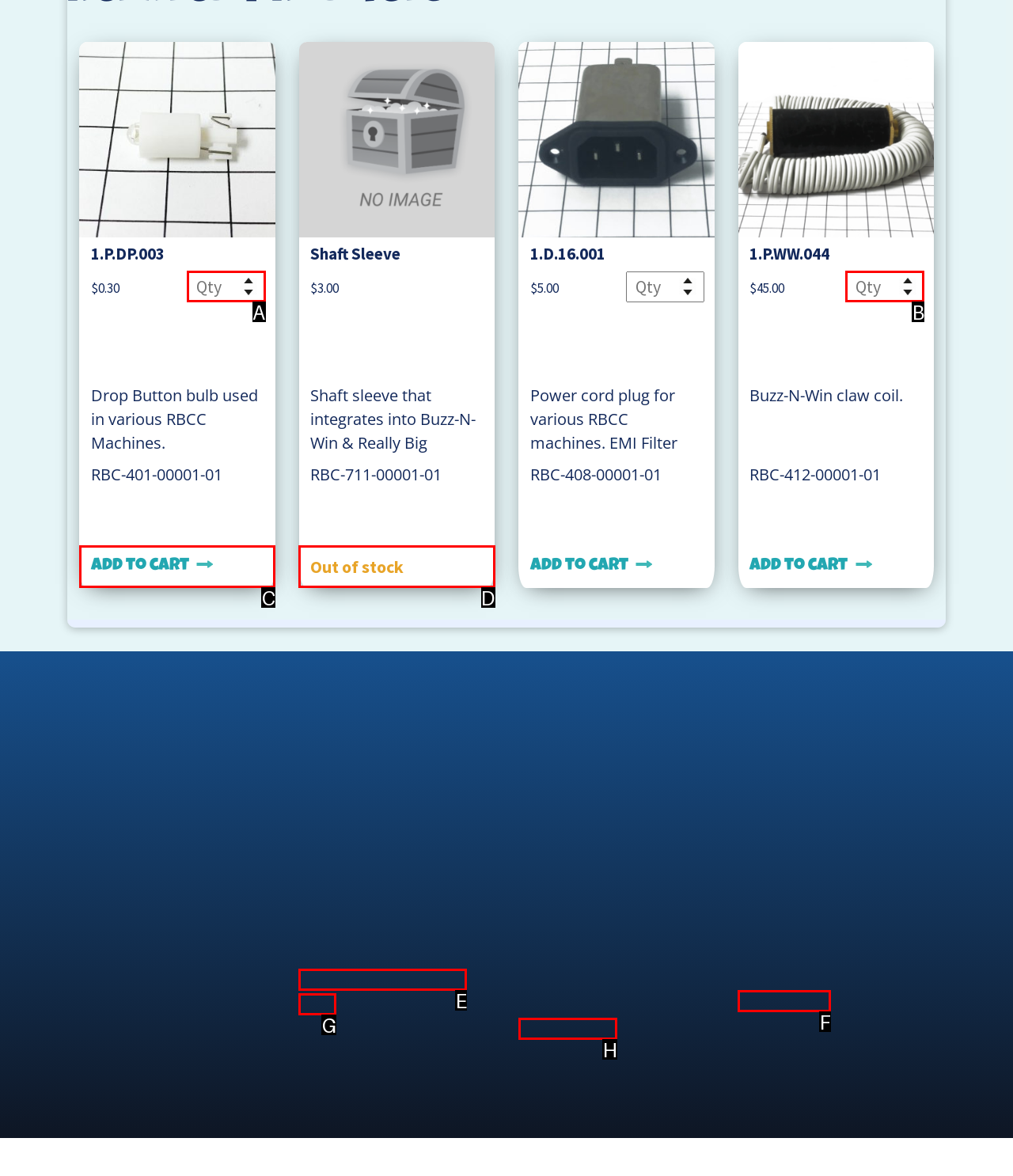Which UI element should be clicked to perform the following task: toggle website search? Answer with the corresponding letter from the choices.

None